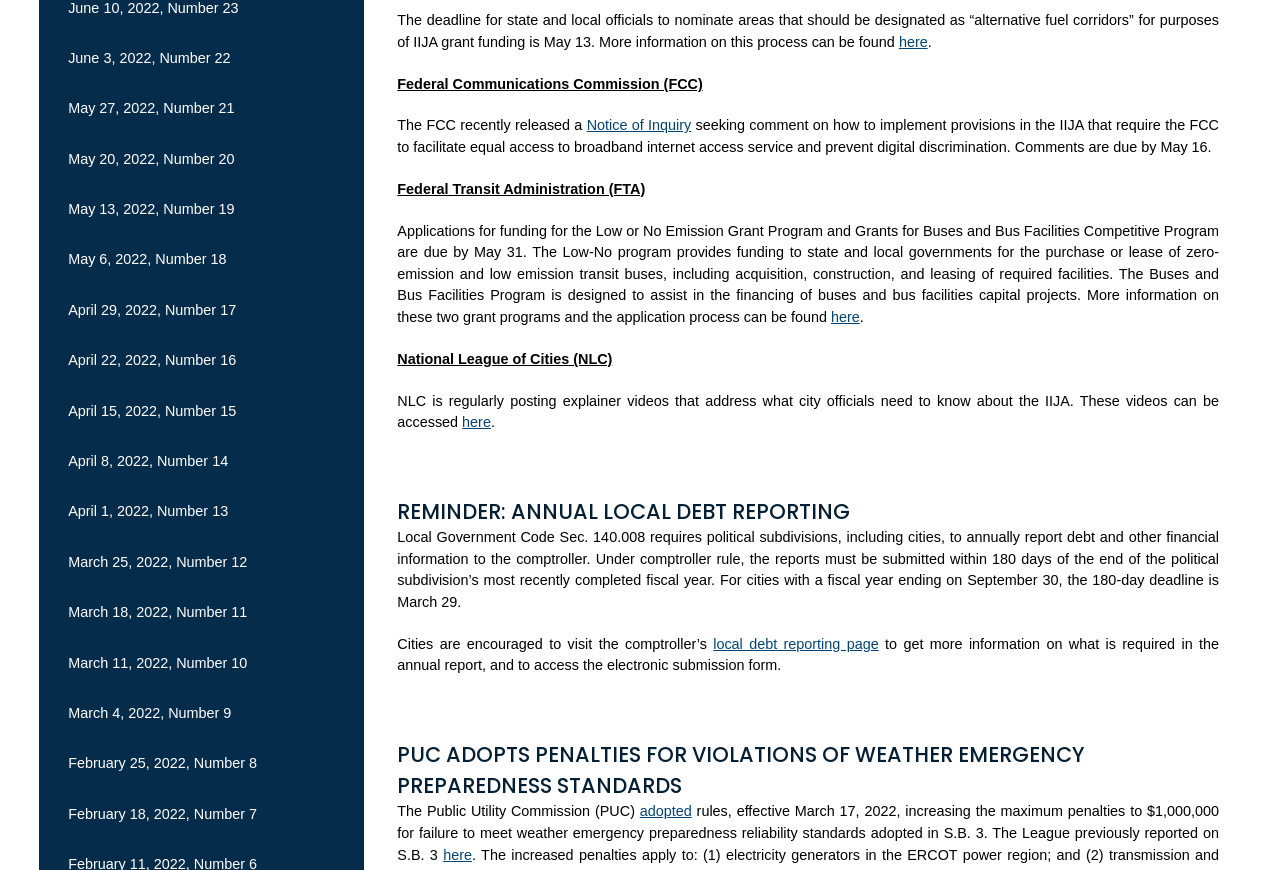Identify the bounding box for the described UI element: "Notice of Inquiry".

[0.458, 0.135, 0.54, 0.153]